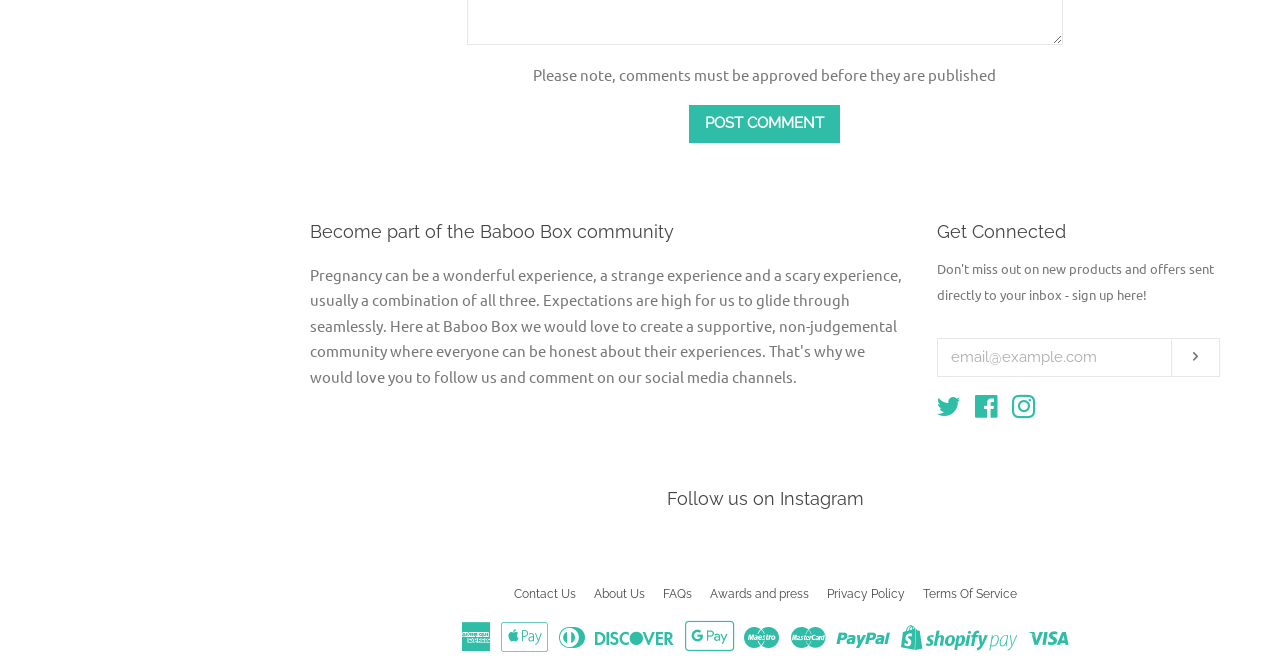Locate the bounding box coordinates of the clickable region necessary to complete the following instruction: "subscribe with email". Provide the coordinates in the format of four float numbers between 0 and 1, i.e., [left, top, right, bottom].

[0.916, 0.514, 0.952, 0.57]